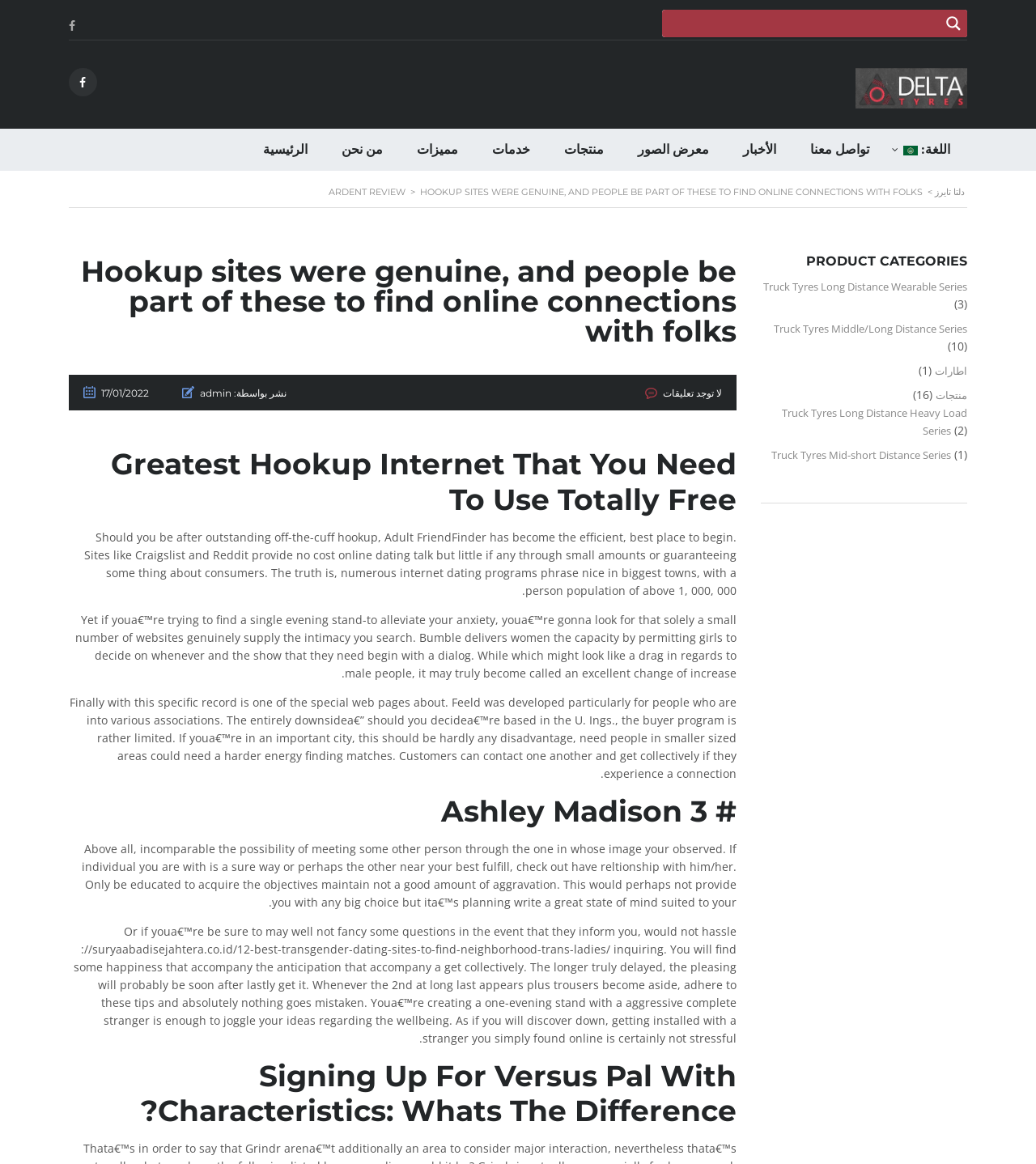Please specify the bounding box coordinates of the clickable region necessary for completing the following instruction: "Read the article about Ardent Review". The coordinates must consist of four float numbers between 0 and 1, i.e., [left, top, right, bottom].

[0.317, 0.16, 0.391, 0.17]